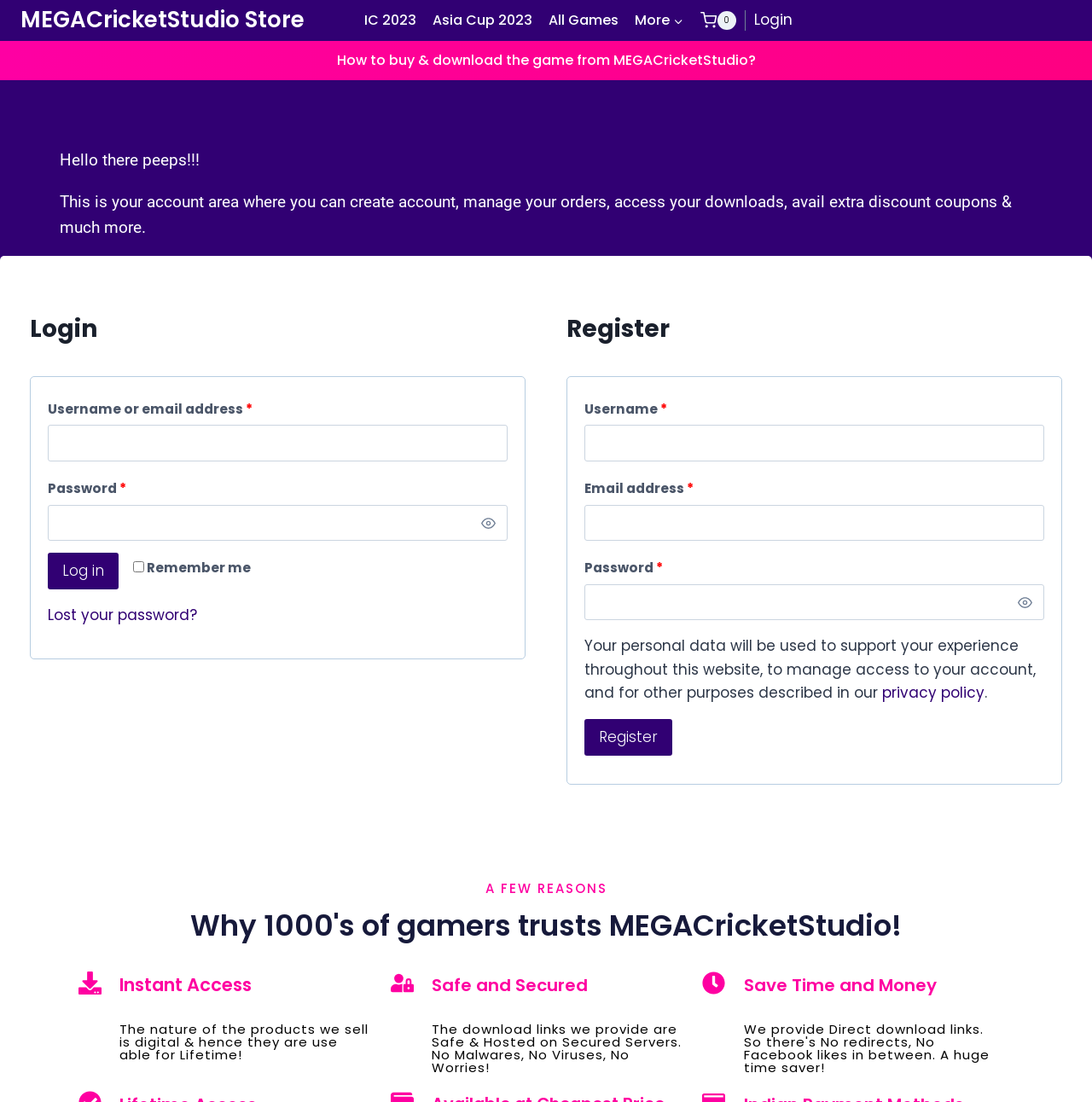Craft a detailed narrative of the webpage's structure and content.

This webpage is the account area of MEGACricketStudio, where users can create an account, manage orders, access downloads, and avail extra discount coupons. At the top left, there is a link to the MEGACricketStudio store. Next to it, a navigation menu with links to IC 2023, Asia Cup 2023, All Games, and More is located. A shopping cart button with an image is positioned on the top right.

Below the navigation menu, a greeting message "Hello there peeps!!!" is displayed, followed by a paragraph explaining the purpose of the account area. On the left side, there is a login section with a heading, username and password input fields, a remember me checkbox, and a log in button. Below the login section, a register section with a heading, username, email address, and password input fields, and a register button is located.

On the right side, there are three sections with headings: A FEW REASONS, Instant Access, and Safe and Secured. Each section has a subheading that explains the benefits of using MEGACricketStudio, such as instant access to digital products, safe and secured download links, and time and money savings.